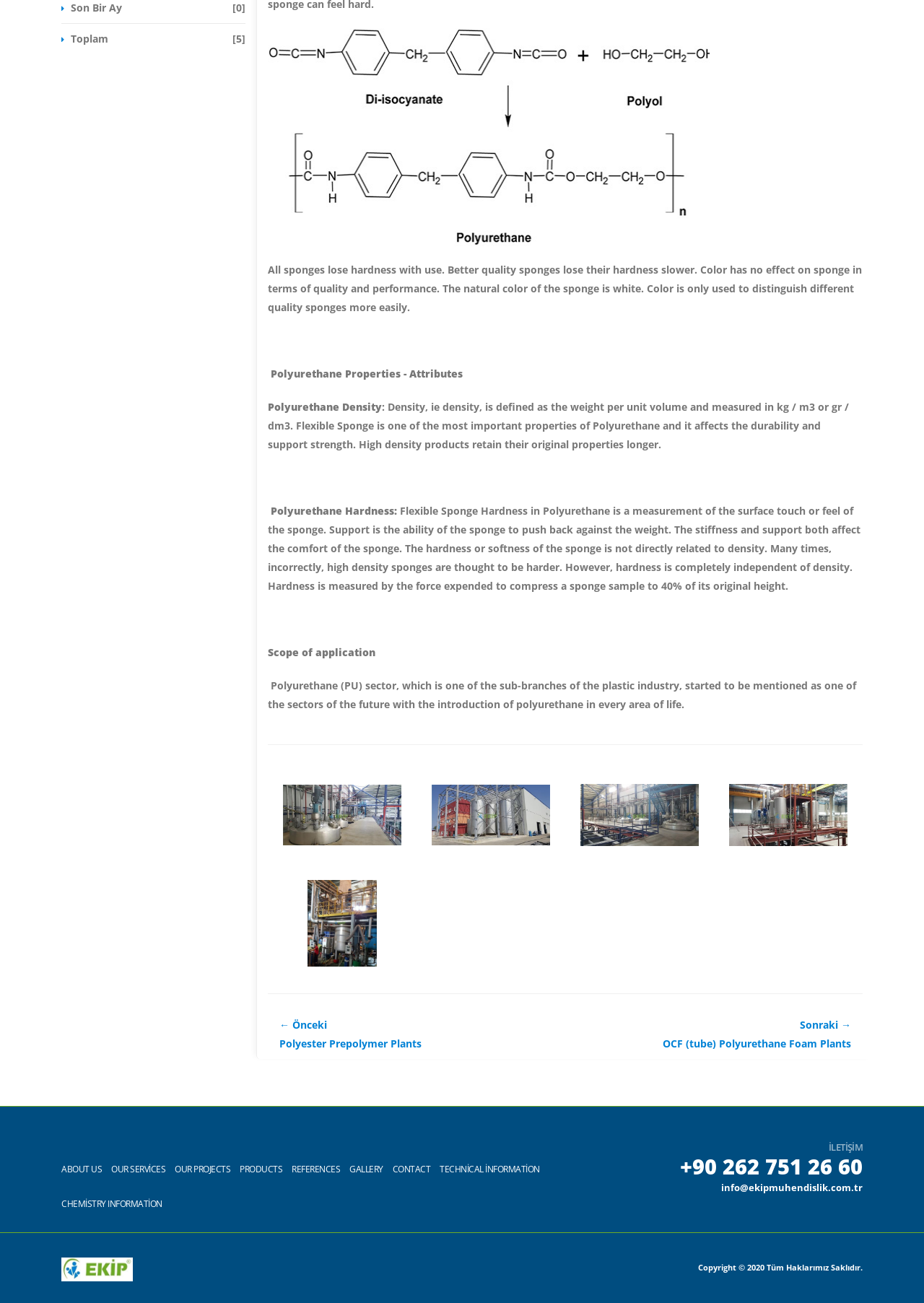What is the main topic of this webpage?
Give a one-word or short phrase answer based on the image.

Polyurethane